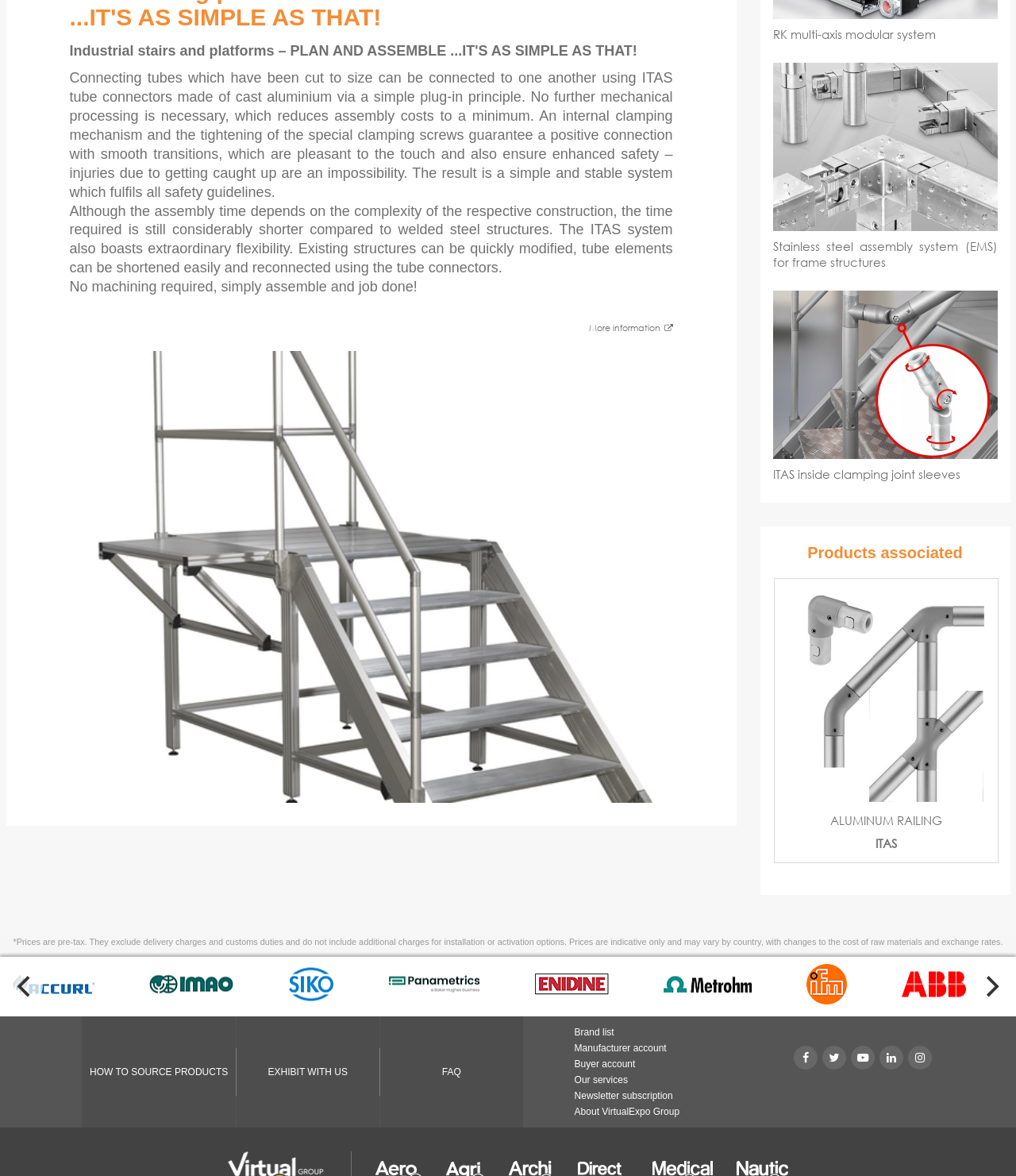Given the description Exhibit with us, predict the bounding box coordinates of the UI element. Ensure the coordinates are in the format (top-left x, top-left y, bottom-right x, bottom-right y) and all values are between 0 and 1.

[0.232, 0.891, 0.373, 0.932]